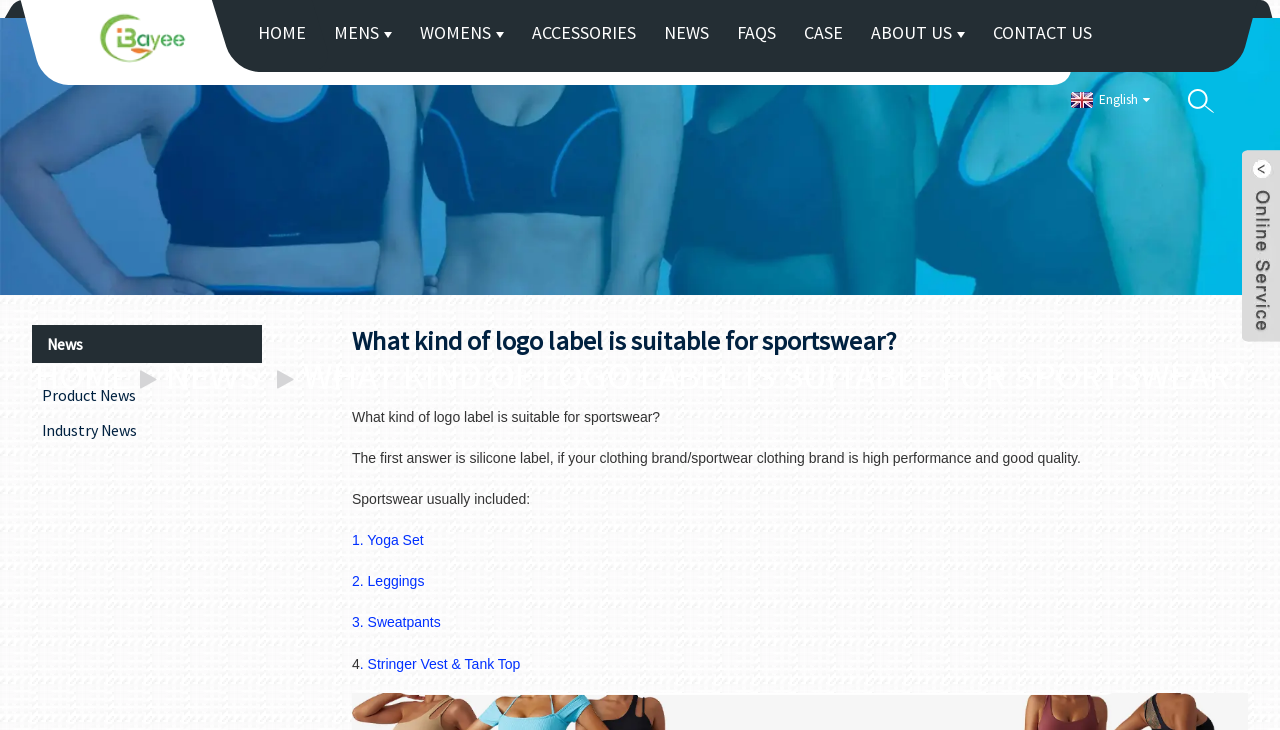Can you locate the main headline on this webpage and provide its text content?

What kind of logo label is suitable for sportswear?